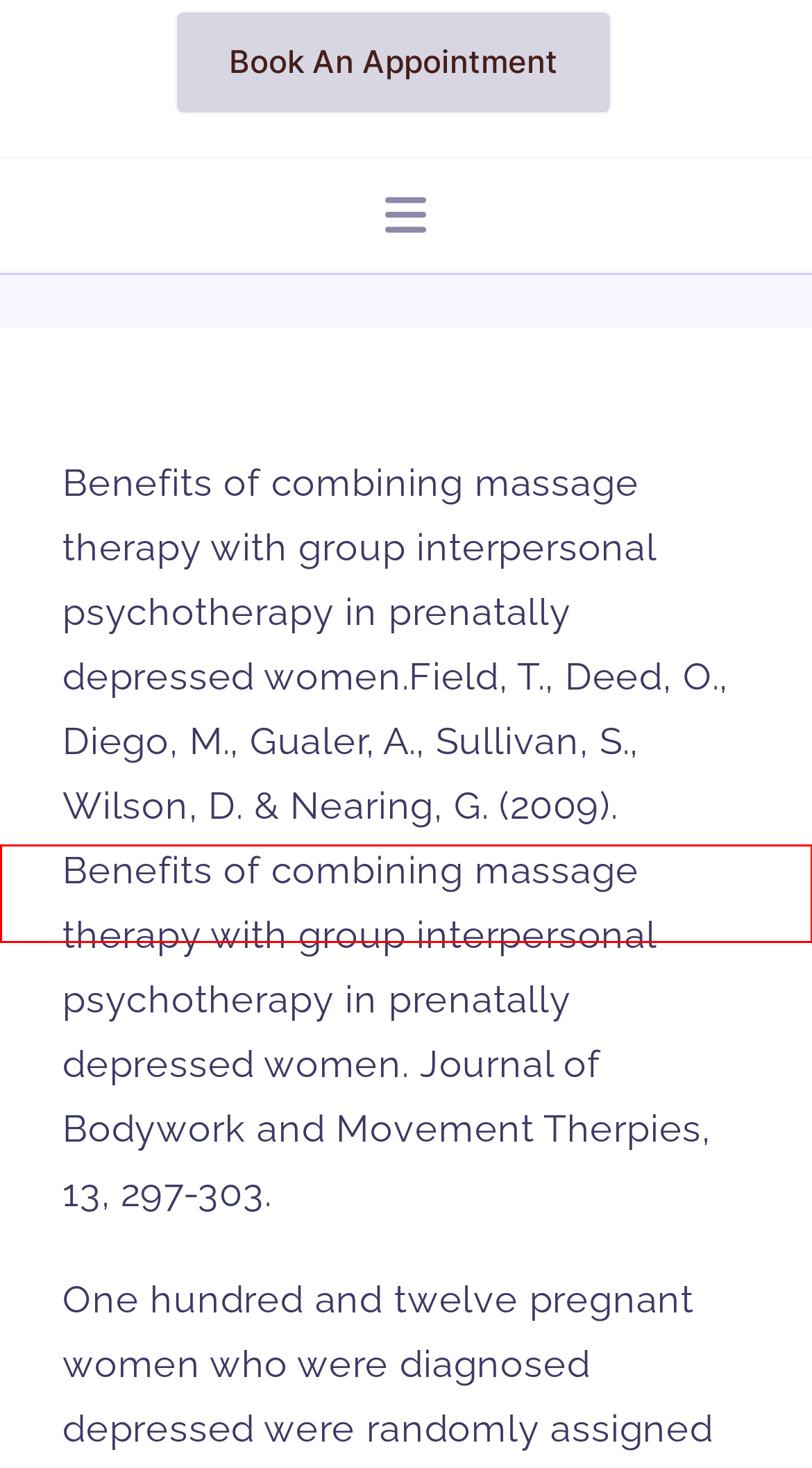You have been given a screenshot of a webpage with a red bounding box around a UI element. Select the most appropriate webpage description for the new webpage that appears after clicking the element within the red bounding box. The choices are:
A. Our Providers - Seattle Fertility Acupuncture
B. Seattle Acupuncture | Infertility Acupuncture Treatments | Fertility Acupuncturists Seattle, WA
C. Select a Location
|
Glow Natural Health
D. patient resources
E. Natural Fertility Acupuncture Seattle, WA
F. Prenatal Chiropractic
G. Naturopathic Medicine - Seattle Fertility Acupuncture
H. New Patient Forms | Lindsey Lawson MS EAMP | Fertility Acupuncturist Seattle, WA 98112

A